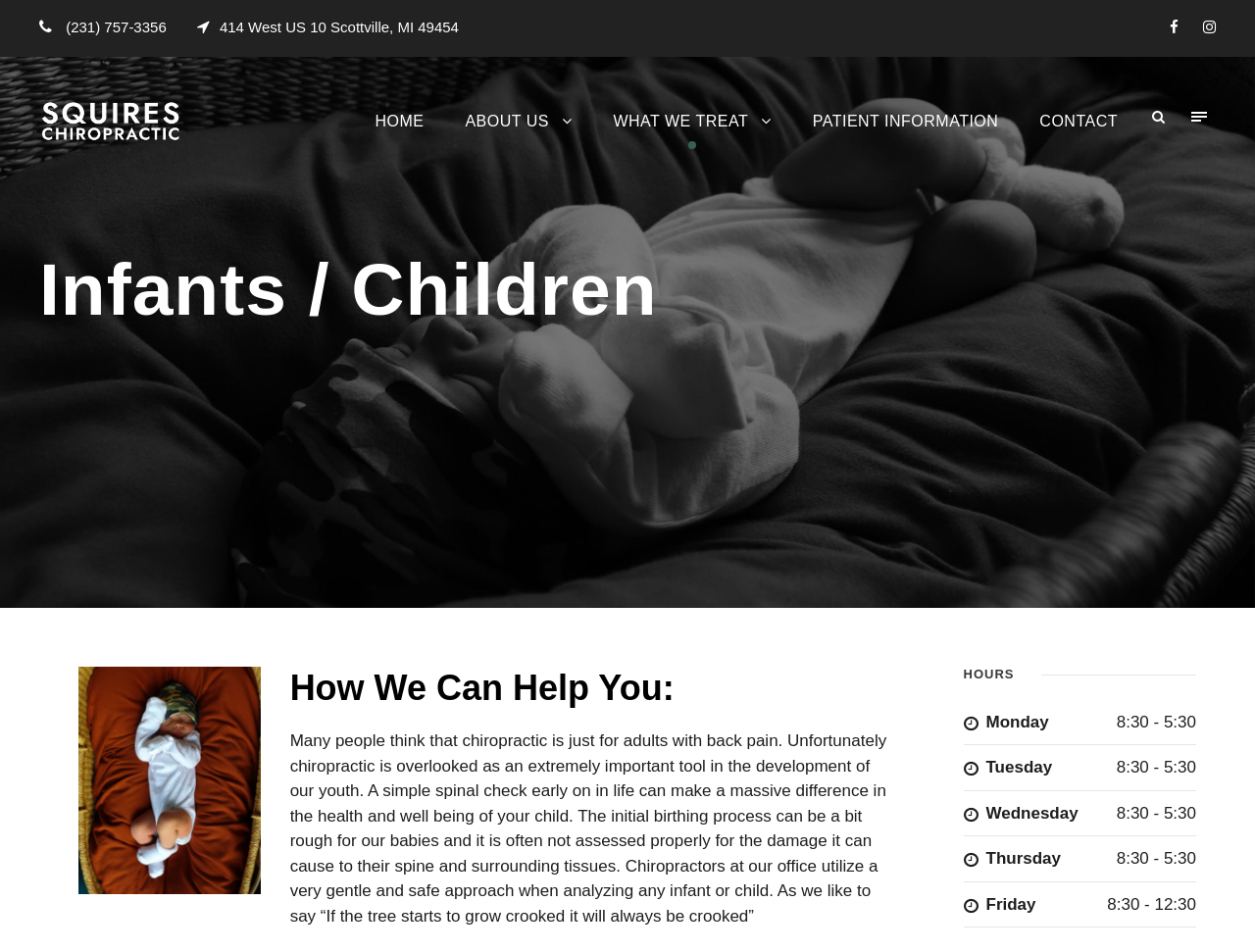What is the address of Squires Chiropractic?
Ensure your answer is thorough and detailed.

I found the address by looking at the top section of the webpage, where the contact information is typically displayed. The address is written in a static text element with the content '414 West US 10 Scottville, MI 49454'.